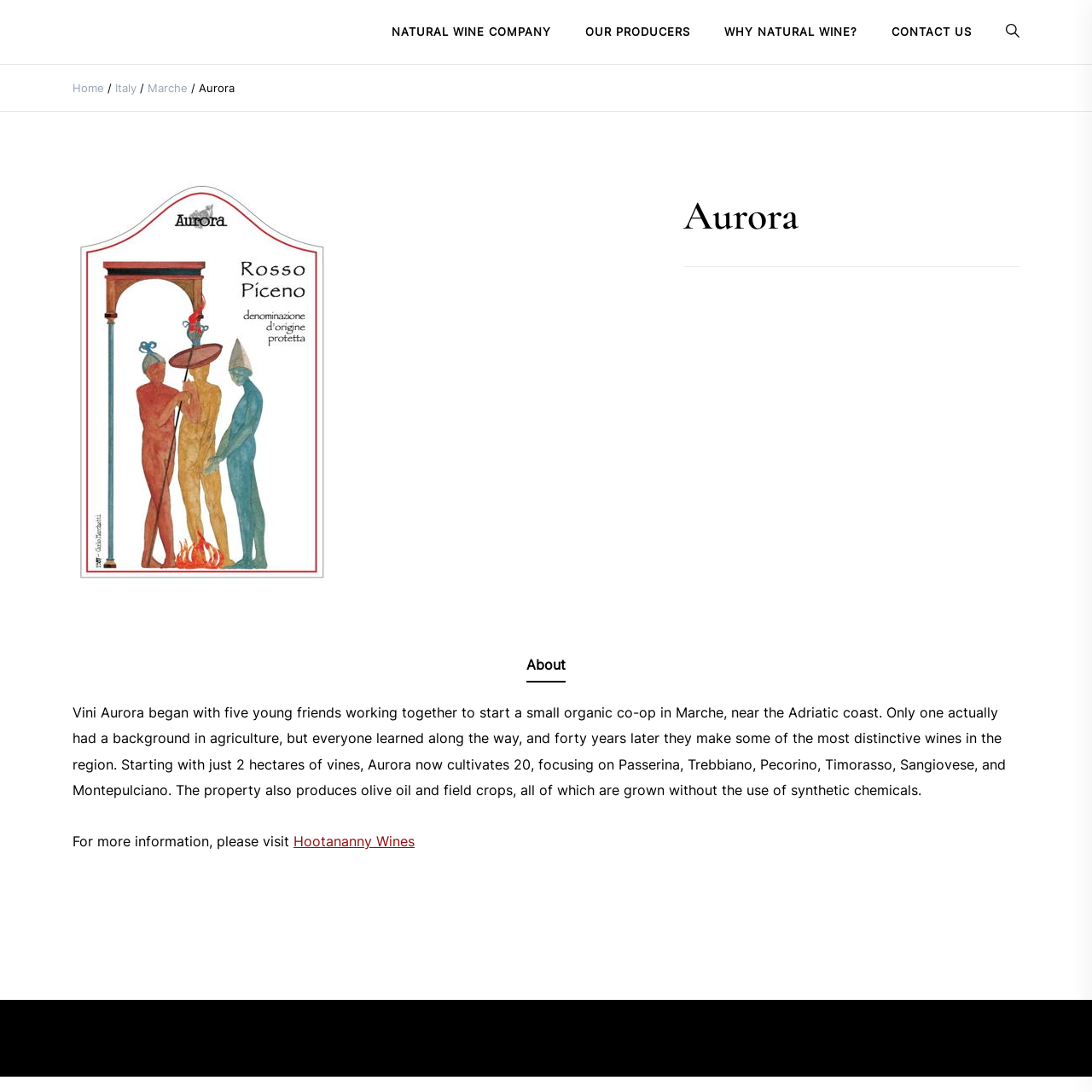Find and specify the bounding box coordinates that correspond to the clickable region for the instruction: "Contact US".

[0.801, 0.0, 0.905, 0.058]